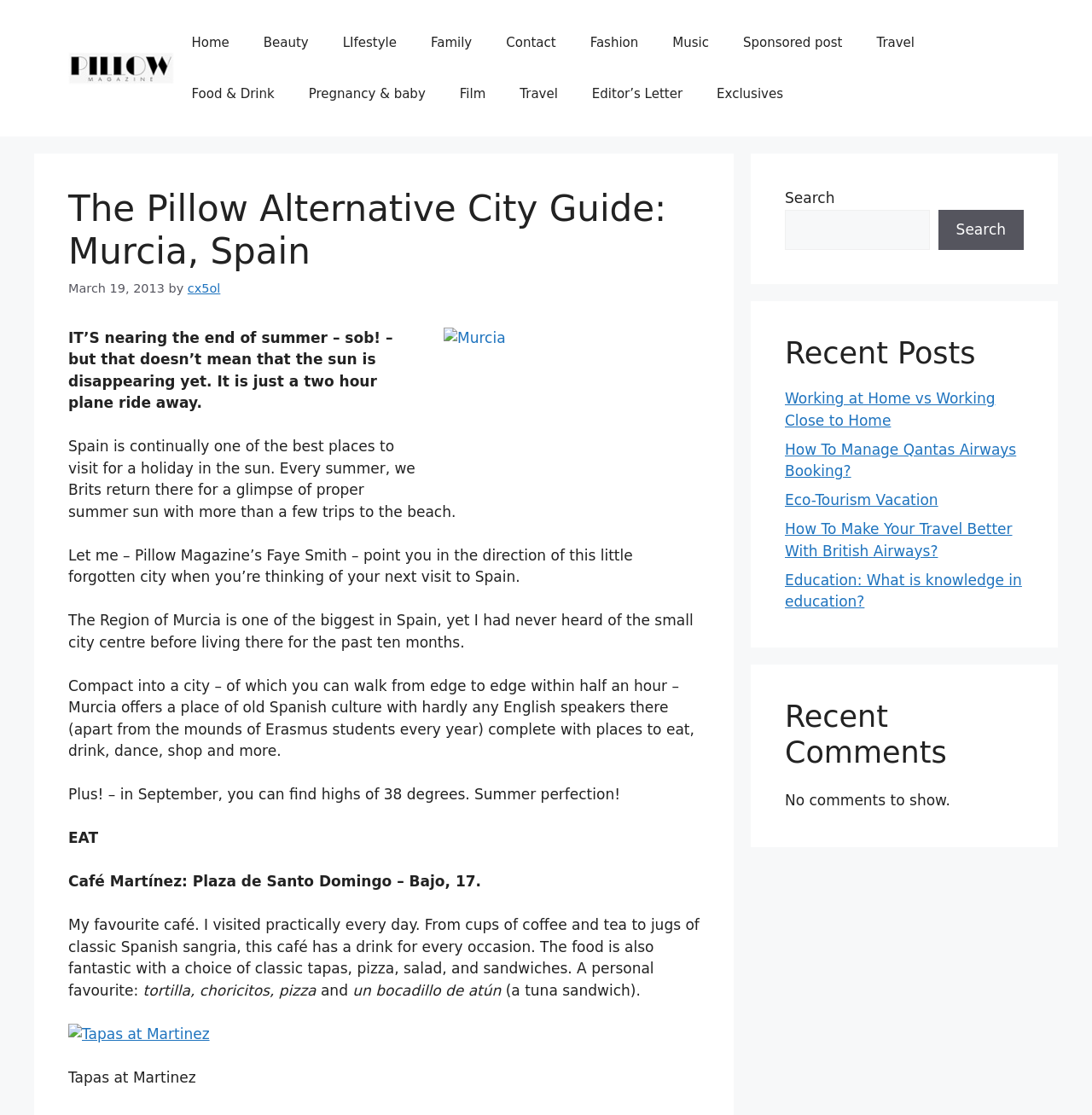Produce an elaborate caption capturing the essence of the webpage.

This webpage is about a travel guide to Murcia, Spain, and is part of the Pillow Magazine website. At the top of the page, there is a banner with the website's logo and a navigation menu with links to various sections, including Home, Beauty, Lifestyle, Family, Contact, Fashion, Music, Sponsored post, Travel, Food & Drink, Pregnancy & baby, Film, and Editor’s Letter.

Below the navigation menu, there is a header section with the title "The Pillow Alternative City Guide: Murcia, Spain" and a timestamp indicating that the article was published on March 19, 2013. The author of the article is Faye Smith, who is introduced as the person who will guide the reader through the city of Murcia.

The main content of the page is divided into sections, with the first section introducing Murcia as a hidden gem in Spain that offers a unique cultural experience with minimal English speakers. The author describes the city as compact and walkable, with plenty of places to eat, drink, dance, shop, and more.

The next section is titled "EAT" and recommends a café called Café Martínez, which serves a variety of drinks and food, including tapas, pizza, salad, and sandwiches. The author mentions that they visited the café every day and recommends trying the tortilla, choricitos, and tuna sandwich.

Below the café recommendation, there is an image of tapas at Martinez, and a link to more information about the café.

On the right-hand side of the page, there are three complementary sections. The first section has a search bar with a button to search the website. The second section displays recent posts, with links to articles about working from home, managing Qantas Airways bookings, eco-tourism, and more. The third section displays recent comments, but currently, there are no comments to show.

Throughout the page, there are several images, including the Pillow Magazine logo, a photo of Murcia, and an image of tapas at Martinez. The overall layout of the page is clean and easy to navigate, with clear headings and concise text.